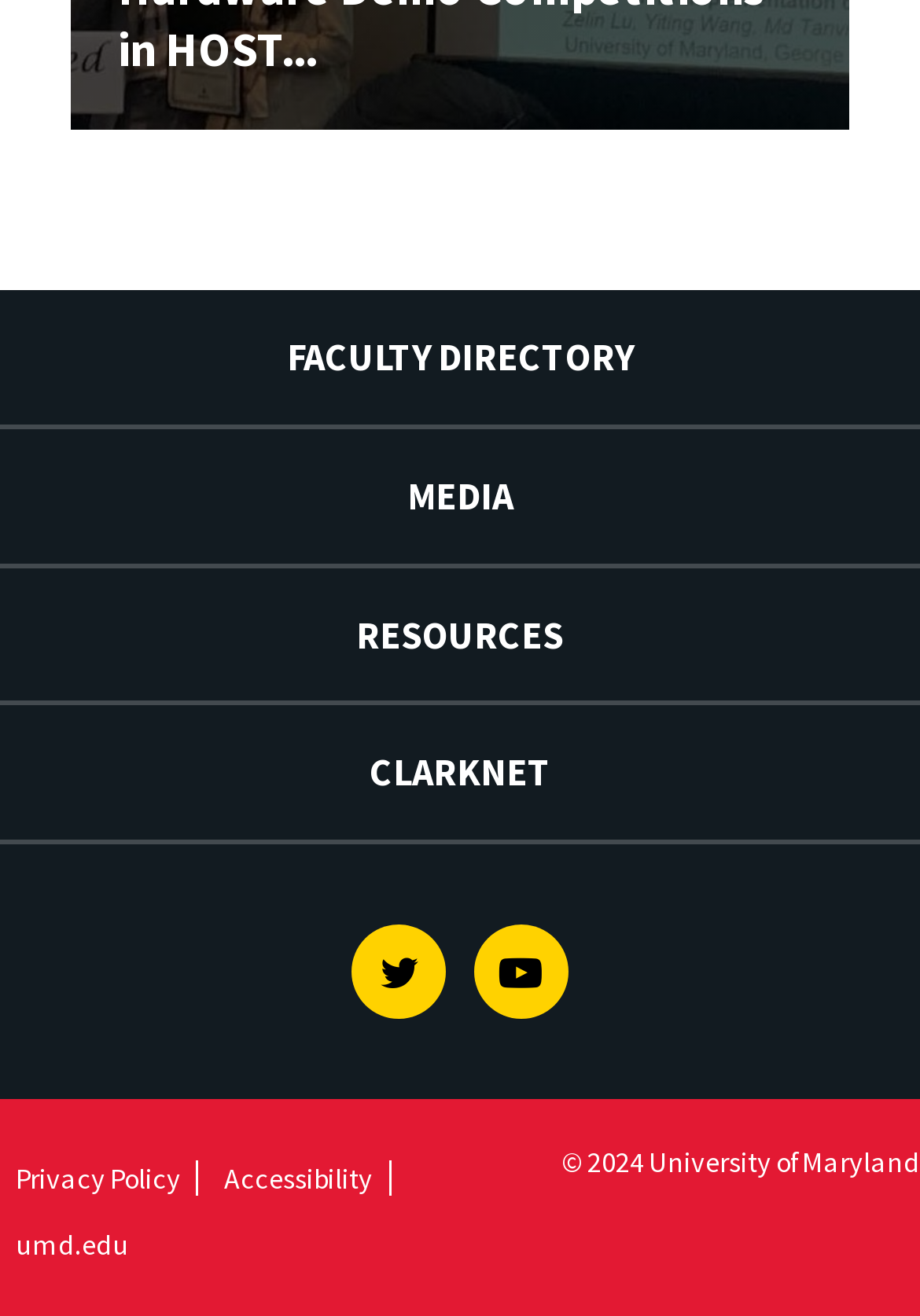Ascertain the bounding box coordinates for the UI element detailed here: "Proudly powered by WordPress". The coordinates should be provided as [left, top, right, bottom] with each value being a float between 0 and 1.

None